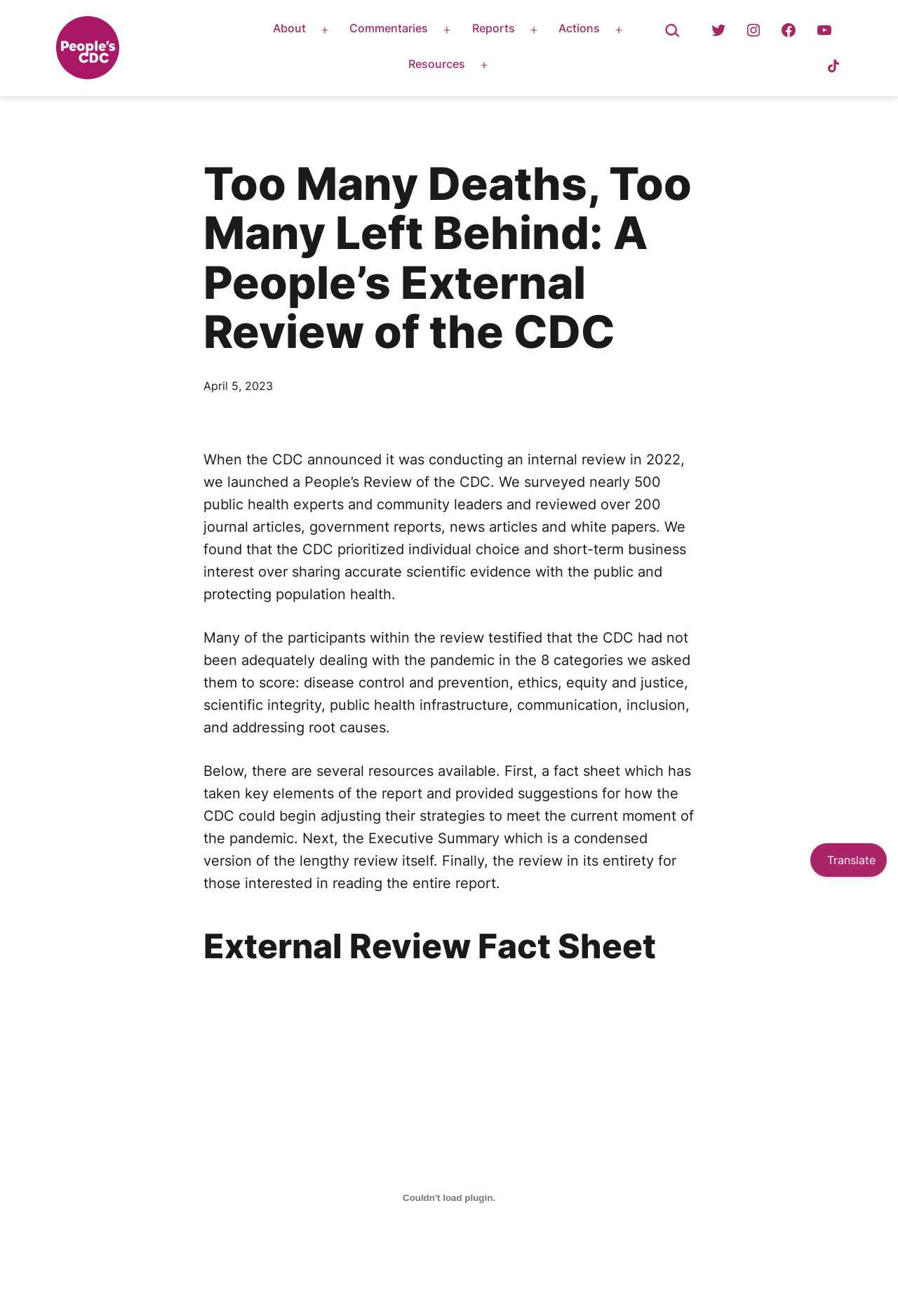What is the main heading of this webpage? Please extract and provide it.

Too Many Deaths, Too Many Left Behind: A People’s External Review of the CDC